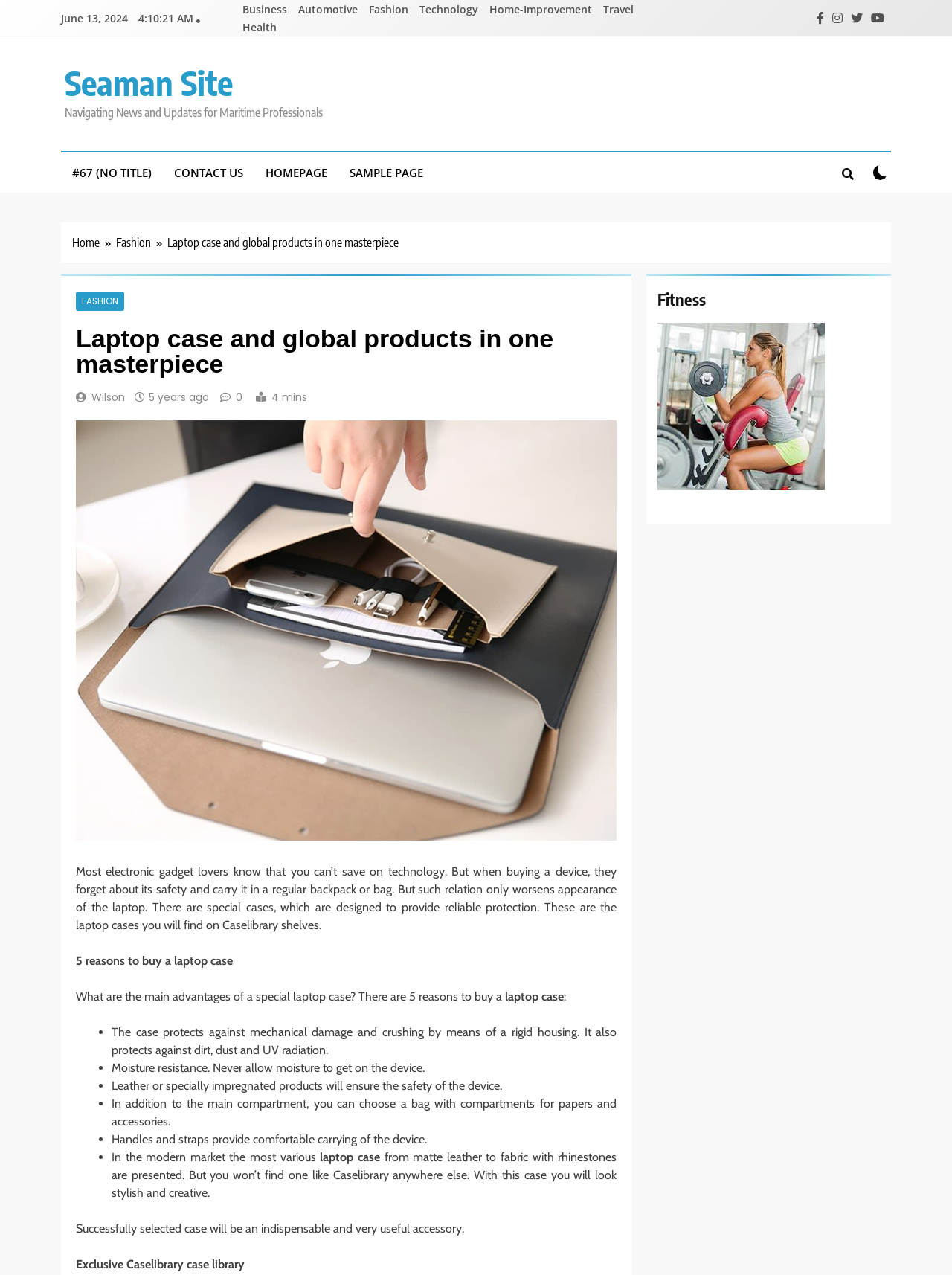Determine the bounding box coordinates in the format (top-left x, top-left y, bottom-right x, bottom-right y). Ensure all values are floating point numbers between 0 and 1. Identify the bounding box of the UI element described by: 5 years ago5 years ago

[0.156, 0.305, 0.22, 0.317]